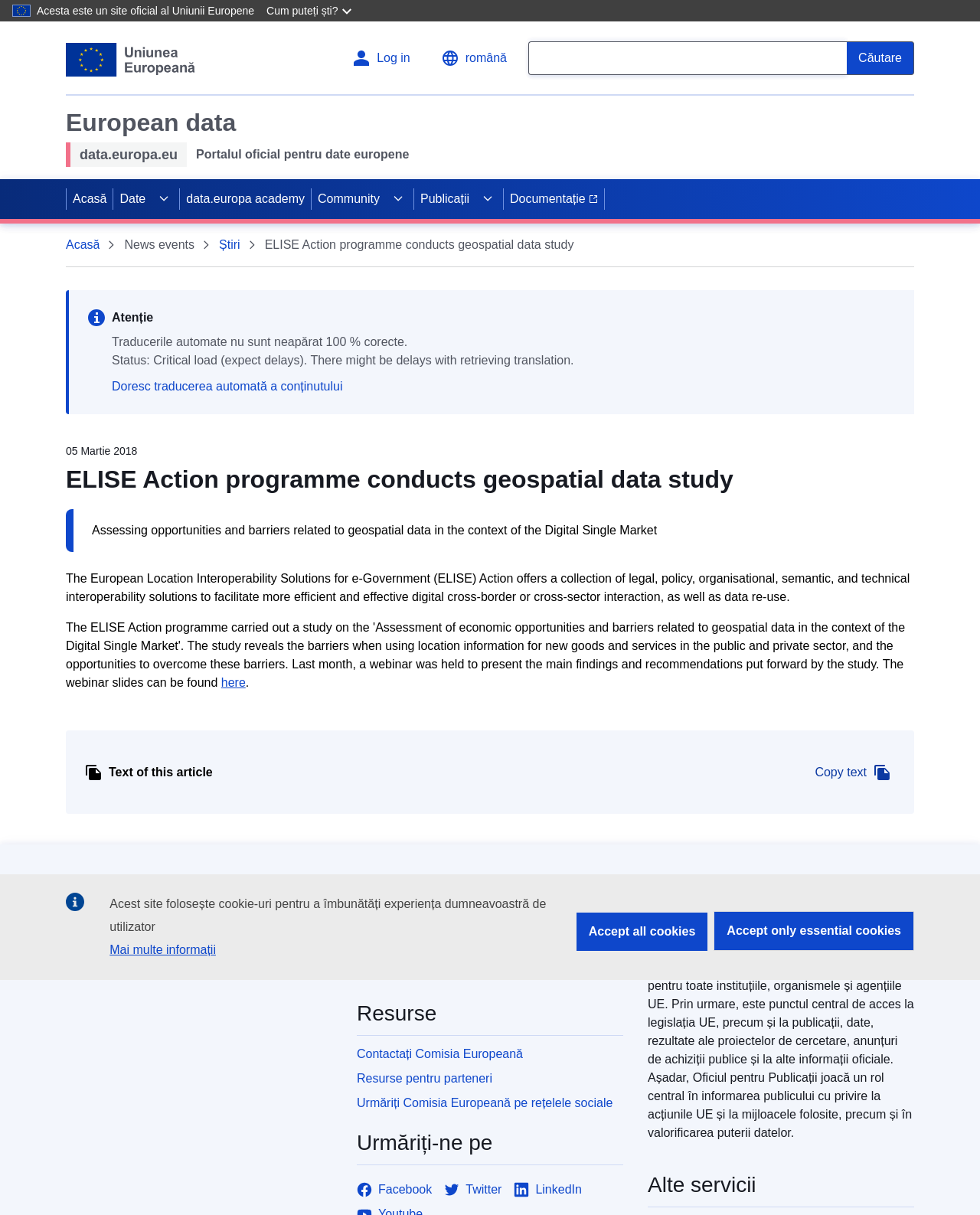Given the element description: "Facebook", predict the bounding box coordinates of the UI element it refers to, using four float numbers between 0 and 1, i.e., [left, top, right, bottom].

[0.364, 0.972, 0.441, 0.987]